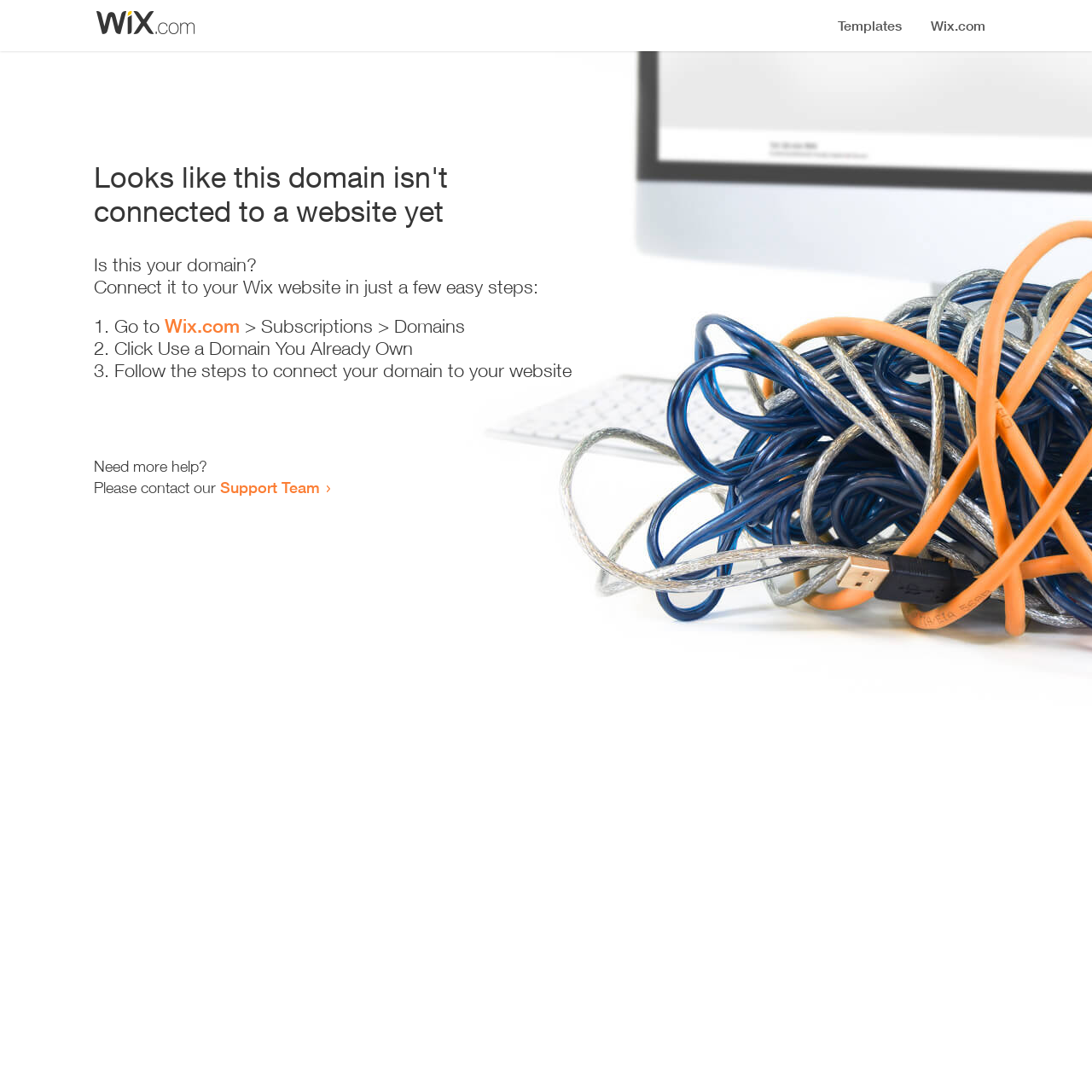Provide the text content of the webpage's main heading.

Looks like this domain isn't
connected to a website yet